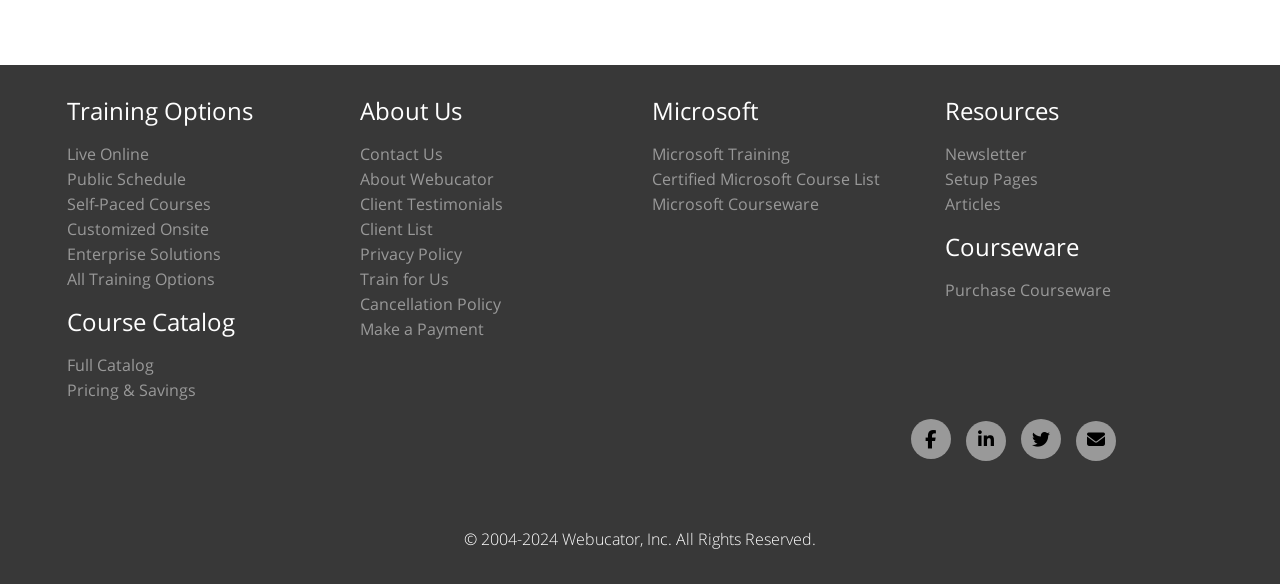Identify the bounding box of the UI component described as: "Microsoft Training".

[0.509, 0.245, 0.617, 0.283]